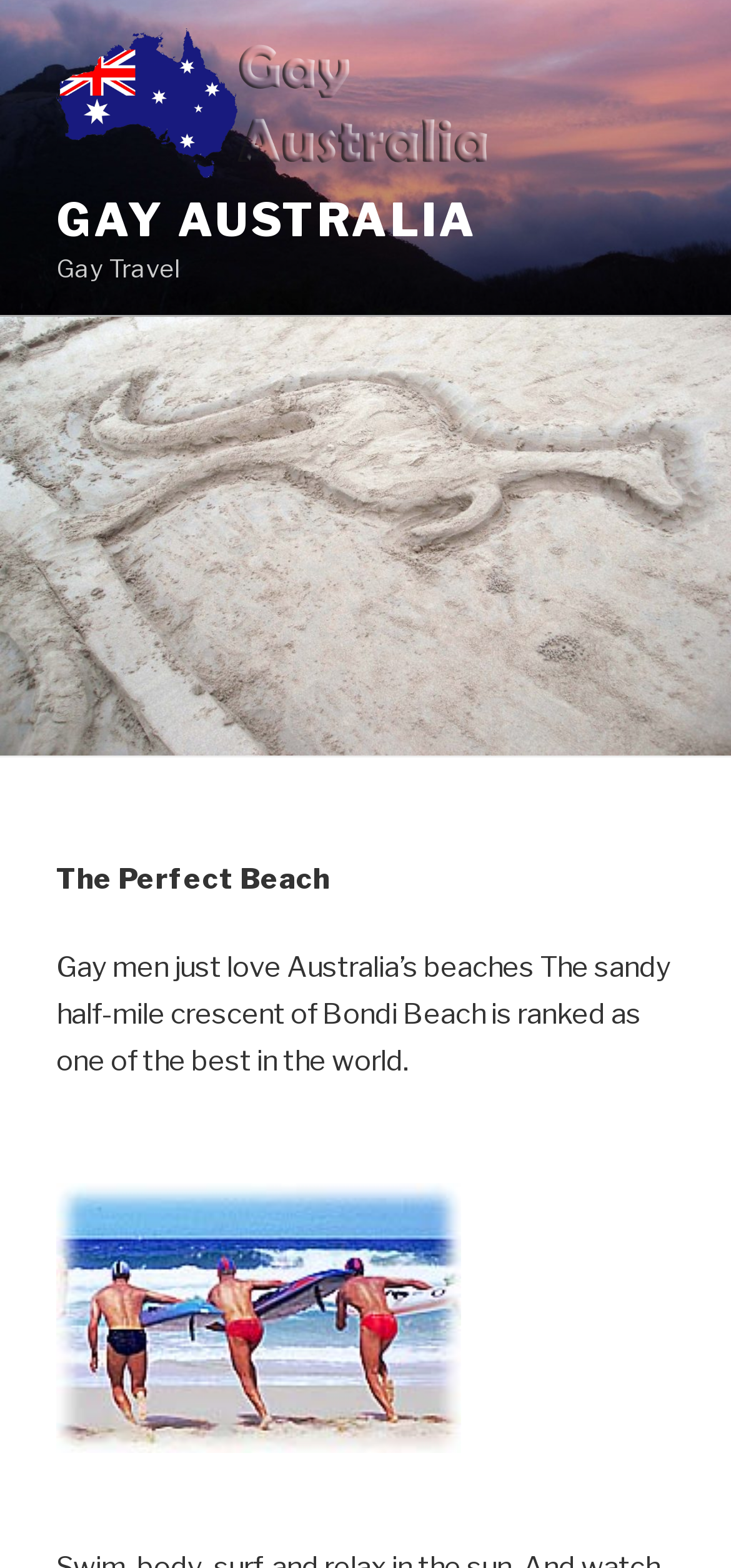Provide a one-word or short-phrase response to the question:
How many images are on the webpage?

At least 1